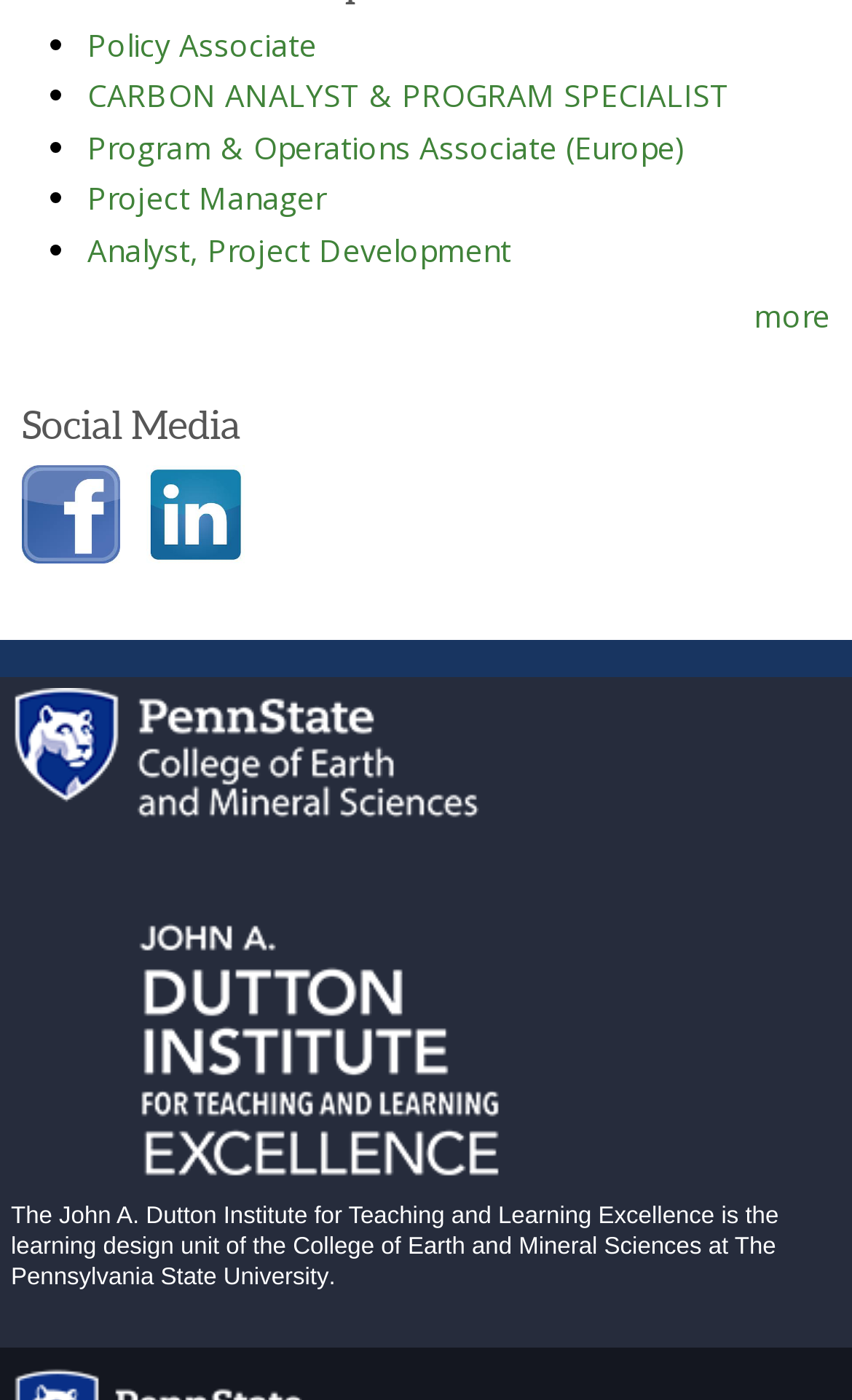What is the name of the institute mentioned on the webpage?
Please ensure your answer is as detailed and informative as possible.

I found a link on the webpage that mentions the name of the institute, which is The John A. Dutton Institute for Teaching and Learning Excellence. This institute is described as the learning design unit of the College of Earth and Mineral Sciences at The Pennsylvania State University.